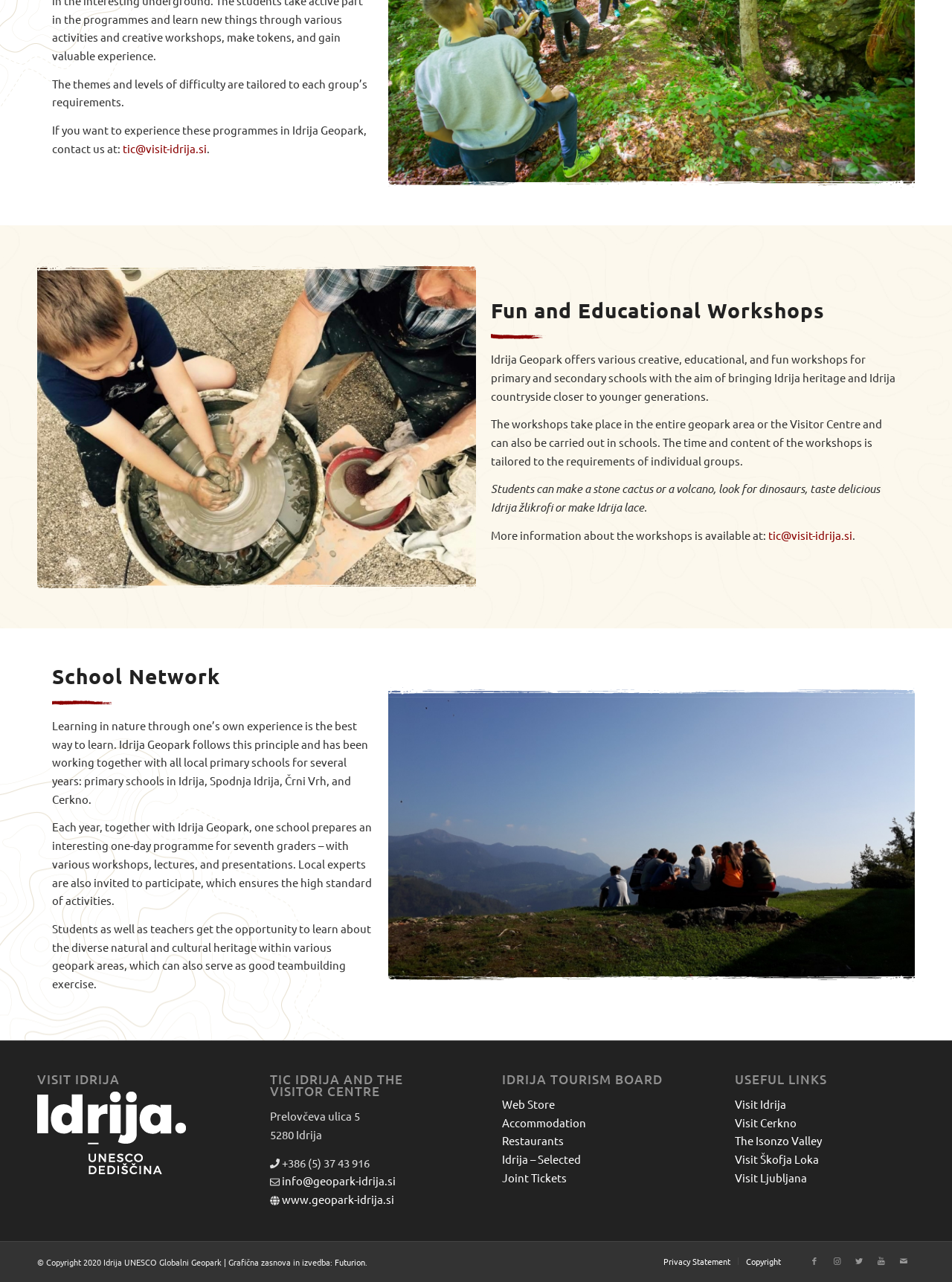Determine the coordinates of the bounding box for the clickable area needed to execute this instruction: "Check the privacy statement".

[0.697, 0.979, 0.767, 0.988]